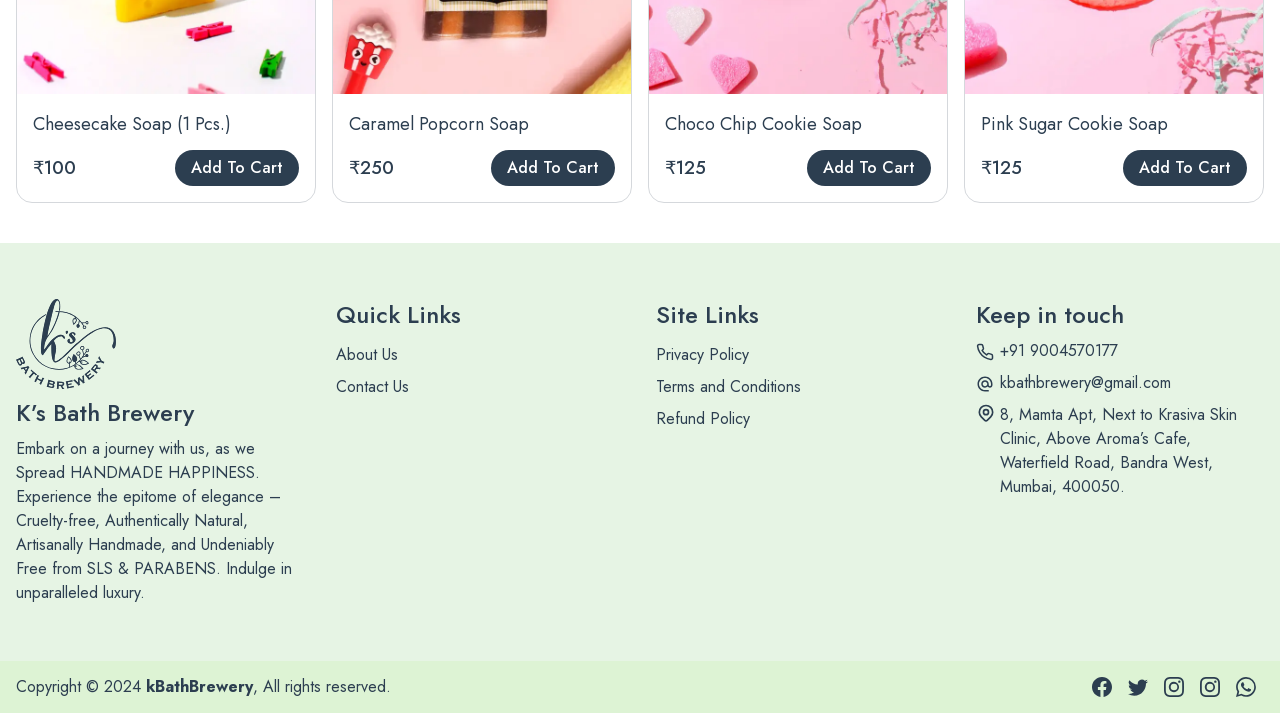Find the bounding box coordinates for the HTML element specified by: "Add To Cart".

[0.63, 0.21, 0.727, 0.26]